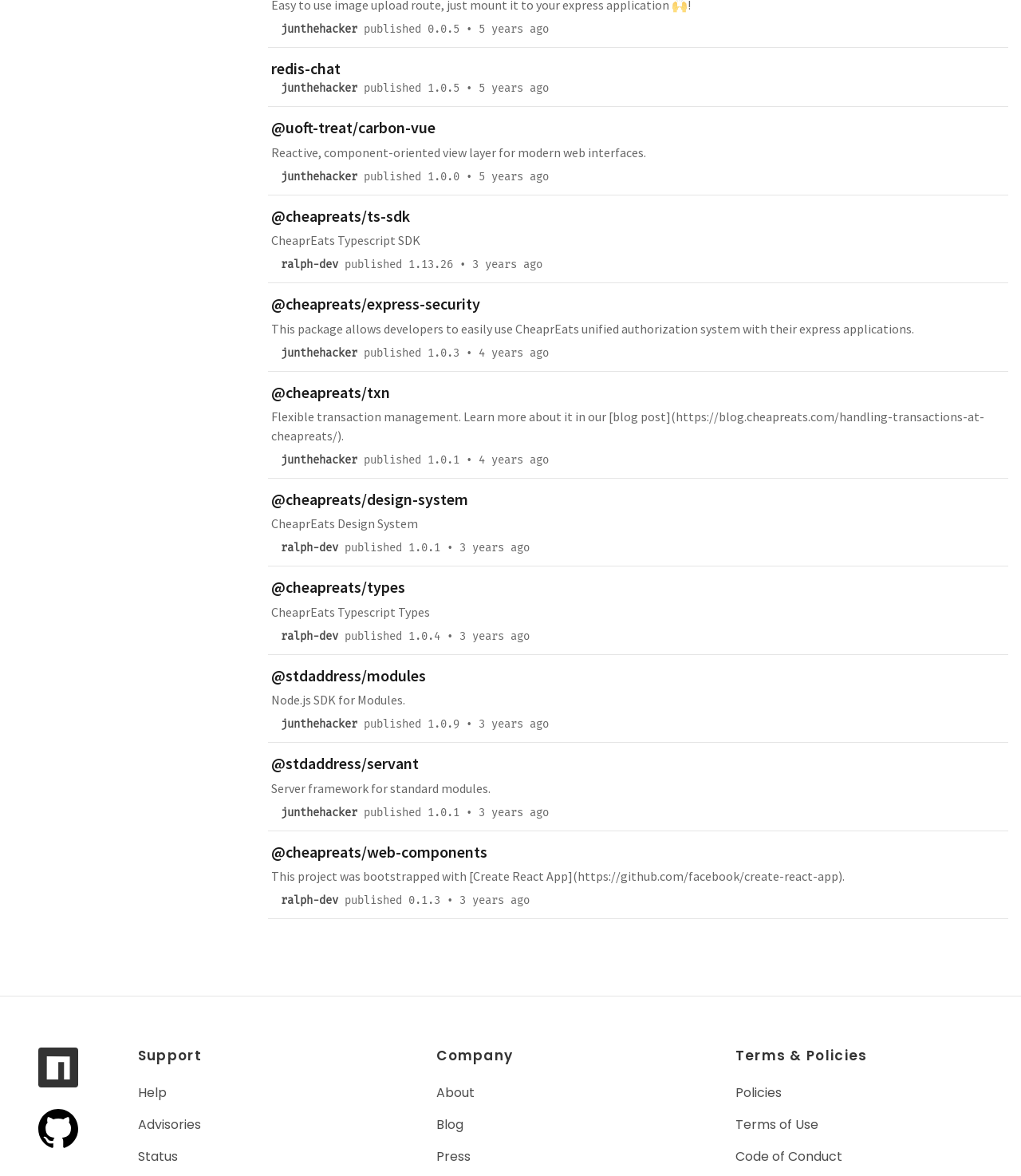Determine the bounding box for the described UI element: "Terms of Use".

[0.72, 0.949, 0.801, 0.964]